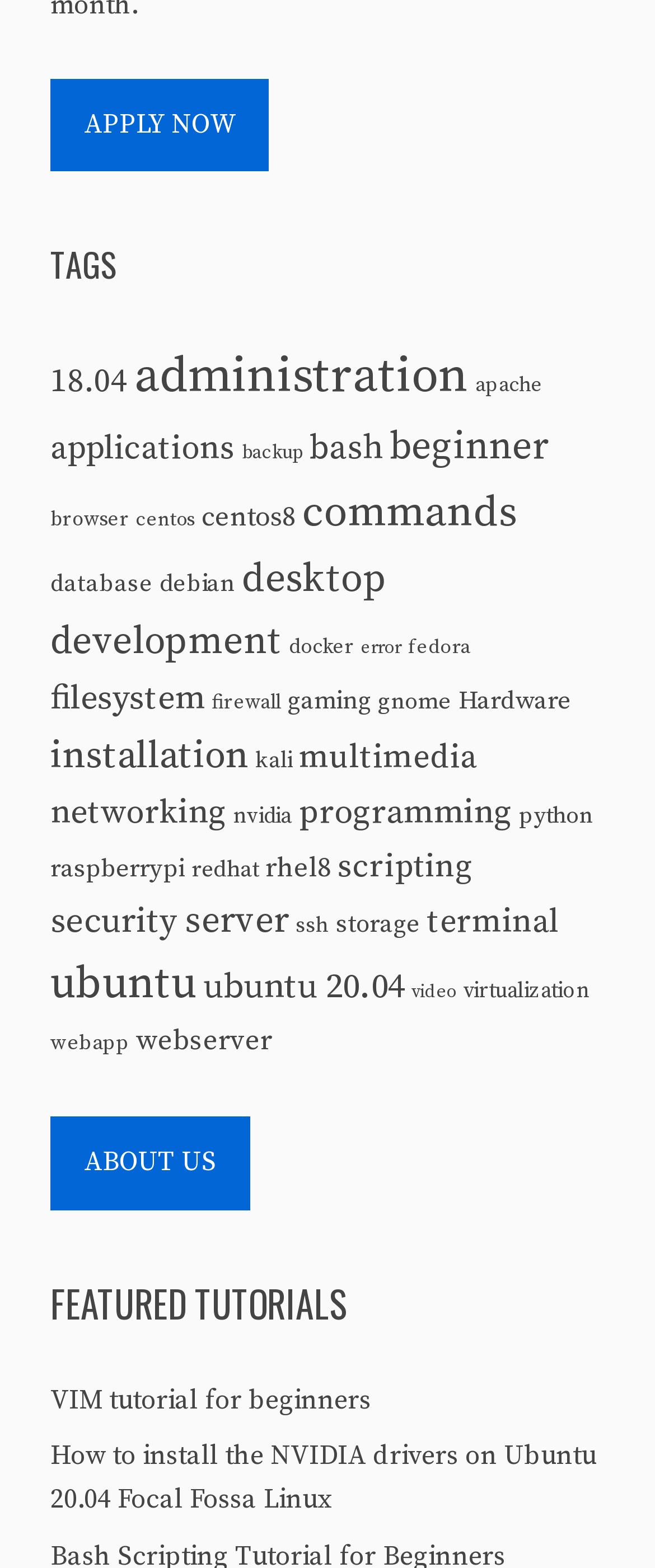How many items are there under the 'administration' tag?
Using the details shown in the screenshot, provide a comprehensive answer to the question.

I looked at the link 'administration (1,342 items)' and found that there are 1,342 items under this tag.